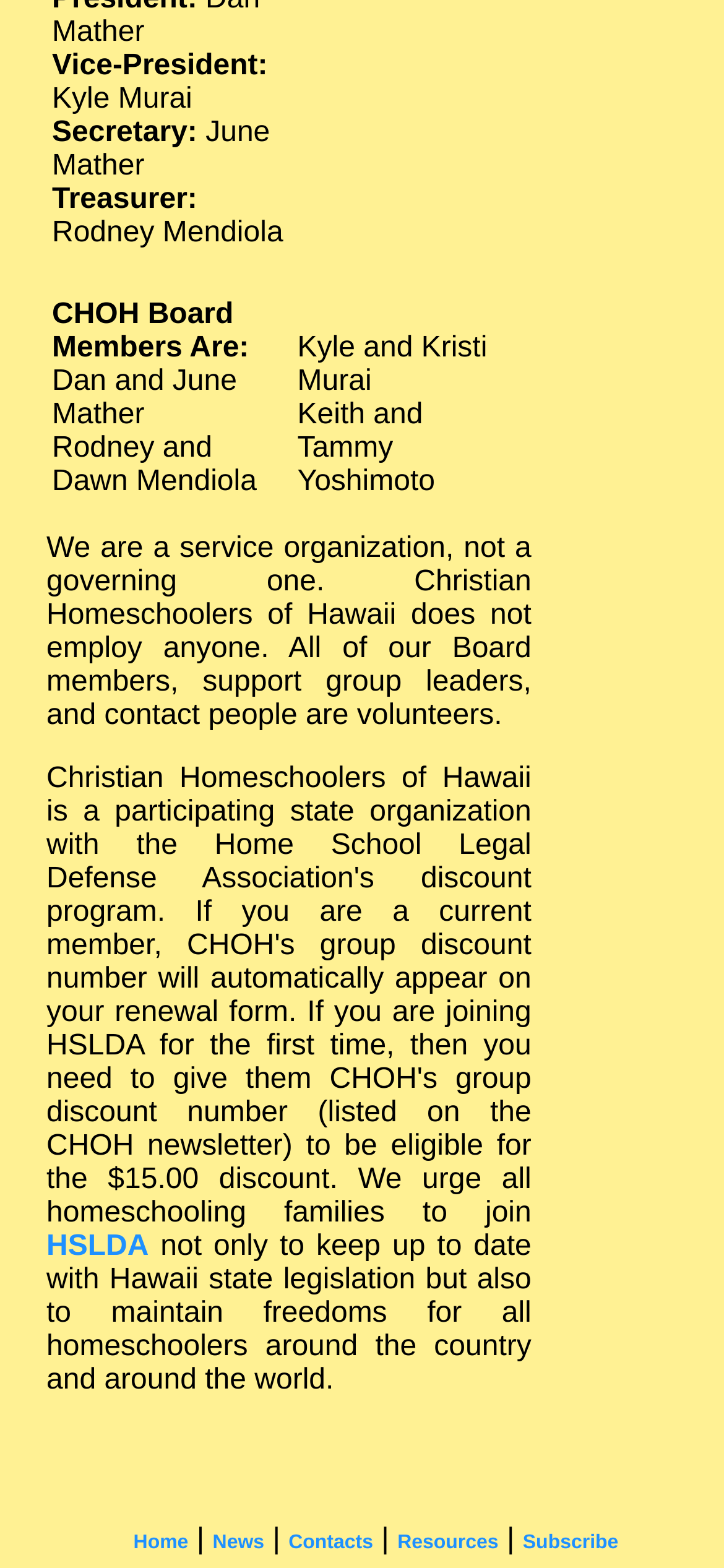Please examine the image and answer the question with a detailed explanation:
What is the discount for HSLDA members?

According to the text, Christian Homeschoolers of Hawaii is a participating state organization with the Home School Legal Defense Association's discount program, and members can get a $15.00 discount.